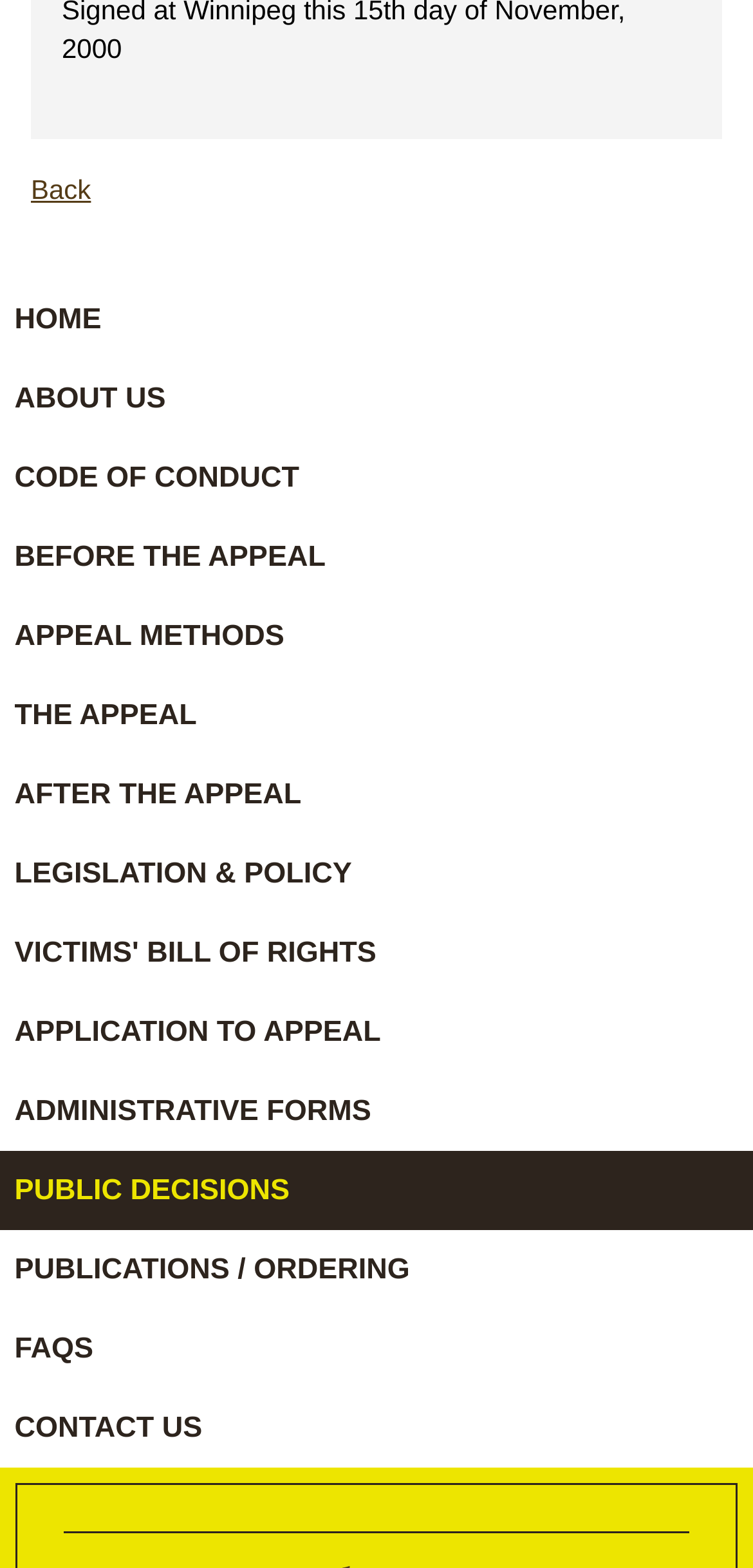Kindly determine the bounding box coordinates for the area that needs to be clicked to execute this instruction: "view public decisions".

[0.0, 0.734, 1.0, 0.784]